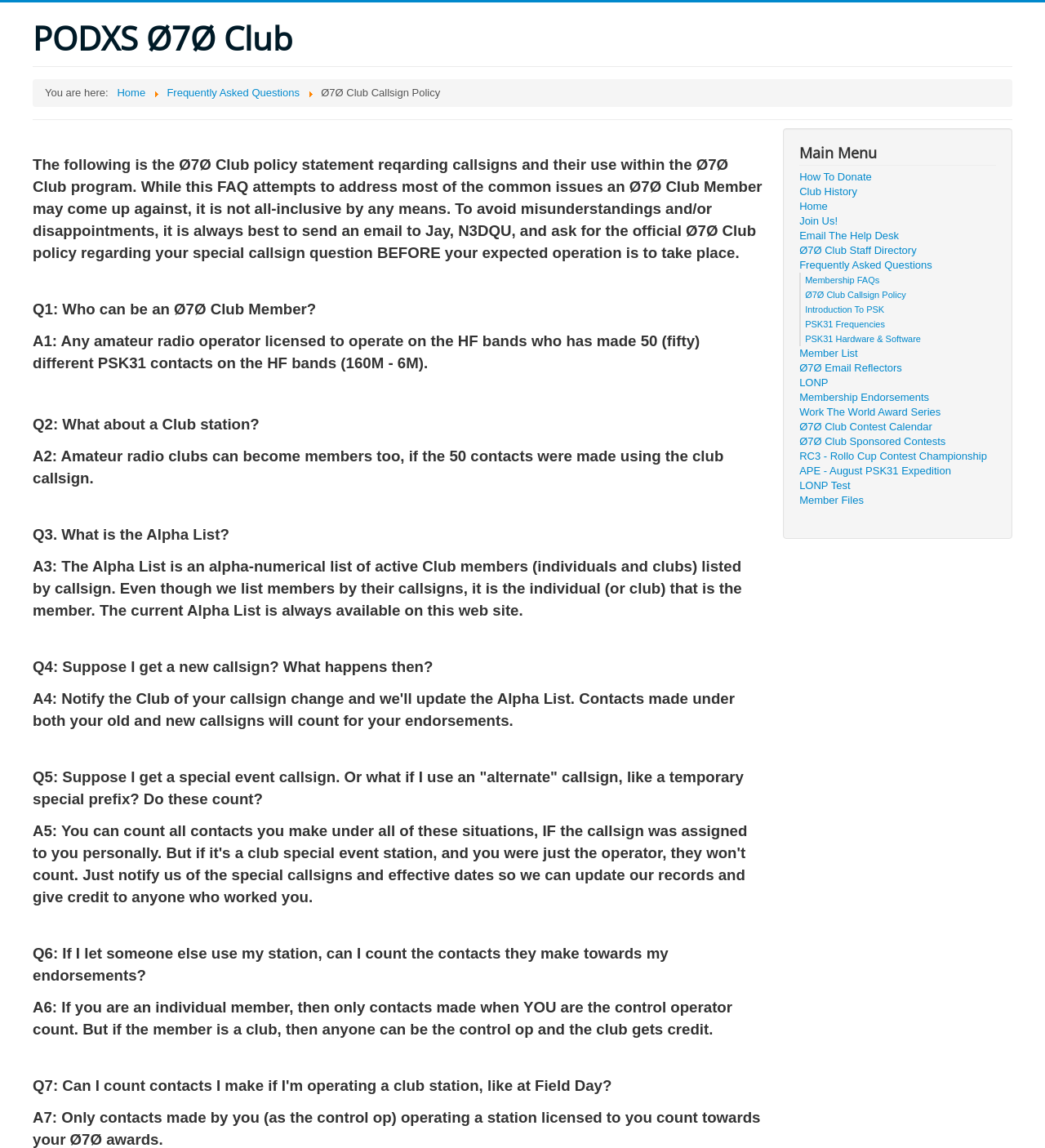Please answer the following question using a single word or phrase: 
Can I count contacts made by someone else using my station?

No